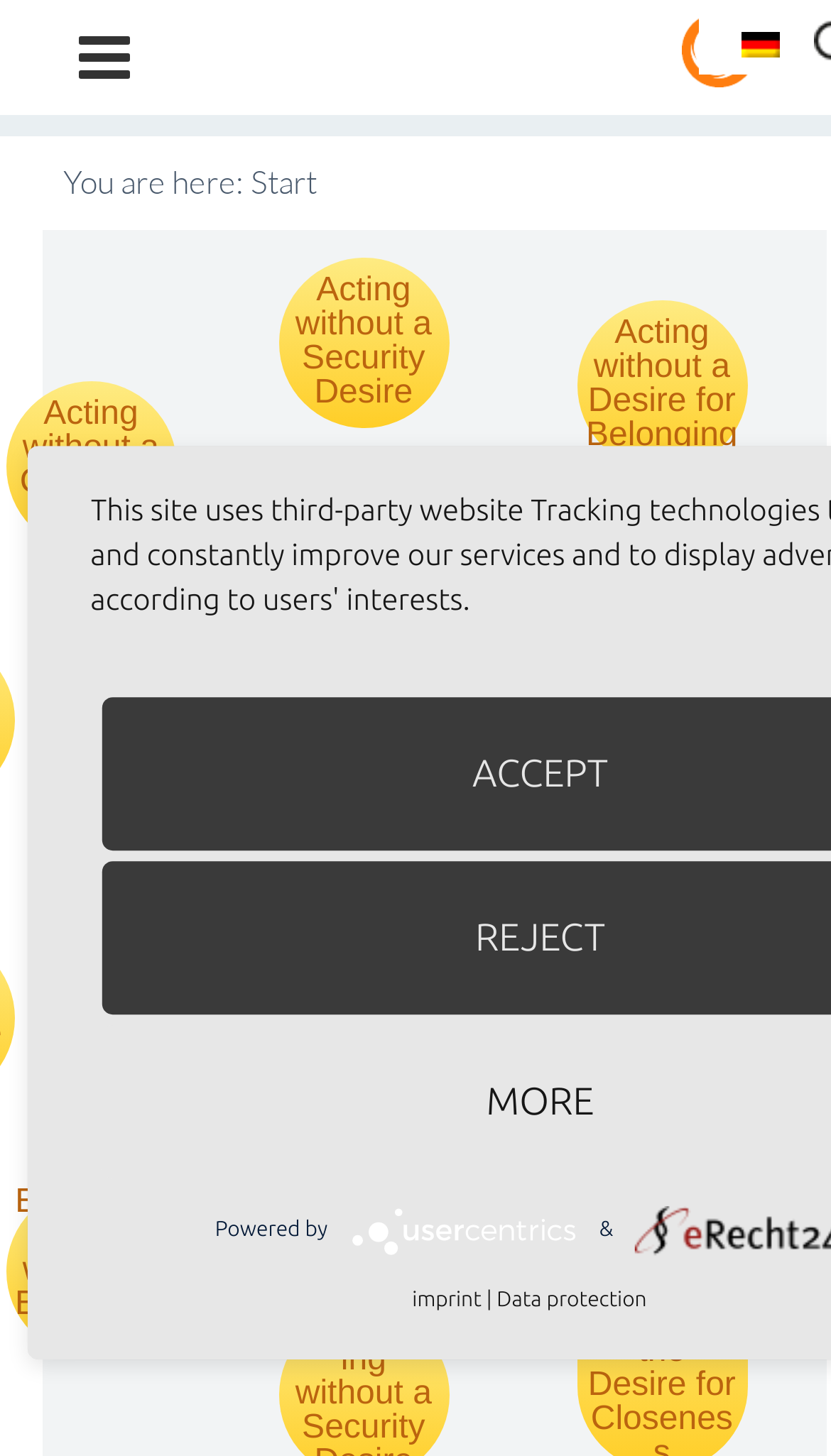Based on the element description Education, identify the bounding box coordinates for the UI element. The coordinates should be in the format (top-left x, top-left y, bottom-right x, bottom-right y) and within the 0 to 1 range.

None